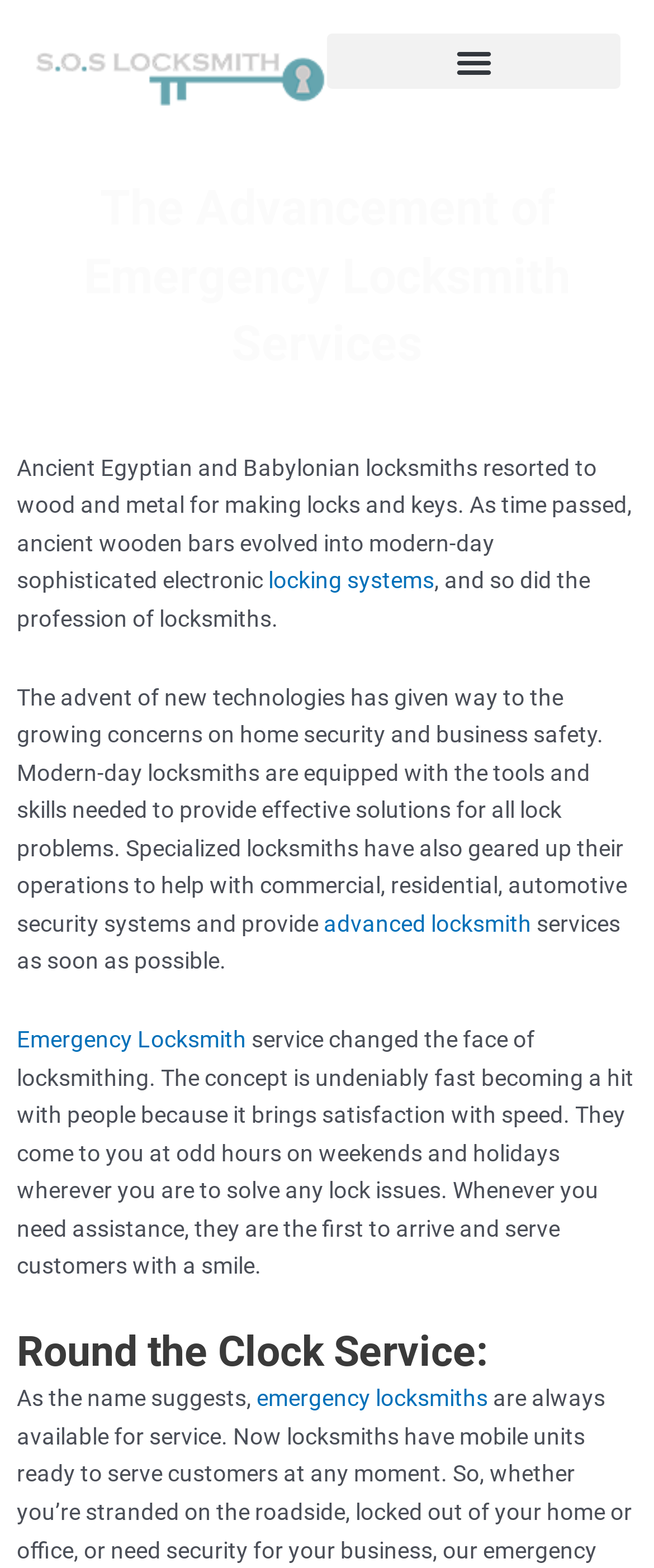What is the name of the service that provides round-the-clock assistance?
Answer the question with a thorough and detailed explanation.

The name of the service that provides round-the-clock assistance can be found in the heading 'Round the Clock Service:' and the surrounding text, which mentions the Emergency Locksmith service as the one that provides assistance at odd hours on weekends and holidays.